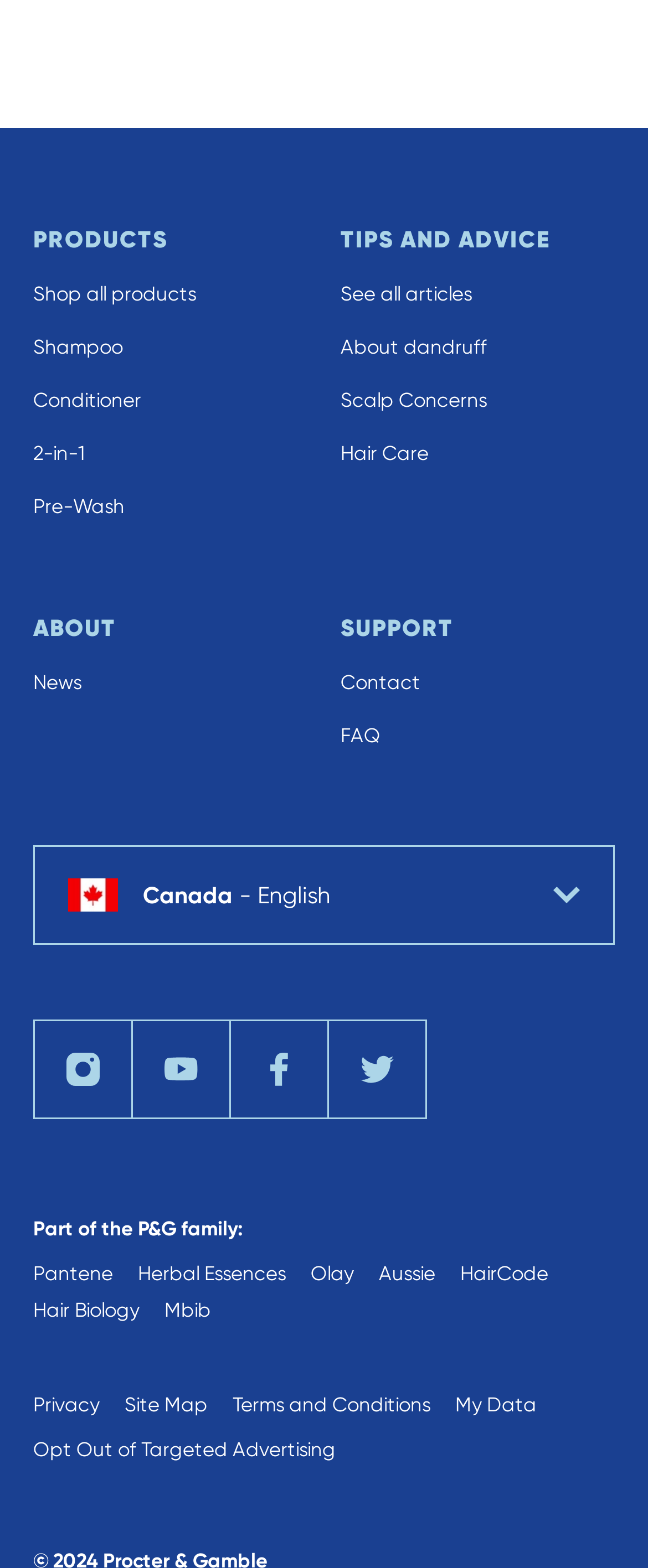Show me the bounding box coordinates of the clickable region to achieve the task as per the instruction: "Select the 'Canada - English' language option".

[0.051, 0.539, 0.949, 0.603]